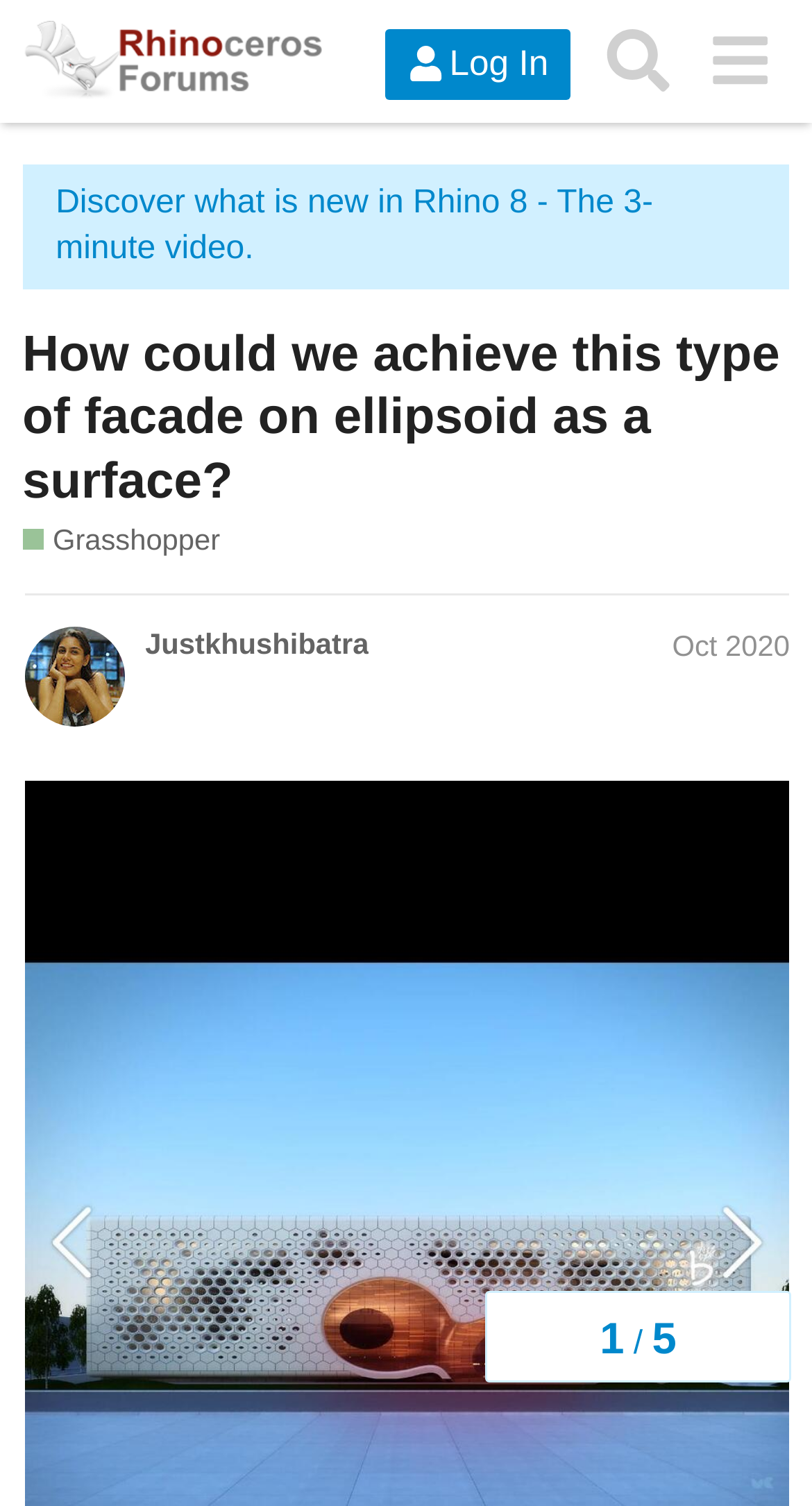What is the date of the topic post?
Please answer the question as detailed as possible.

The date of the topic post can be found in the generic element, which says 'Oct 19, 2020 3:08 pm', indicating that the topic was posted on October 19, 2020, at 3:08 pm.